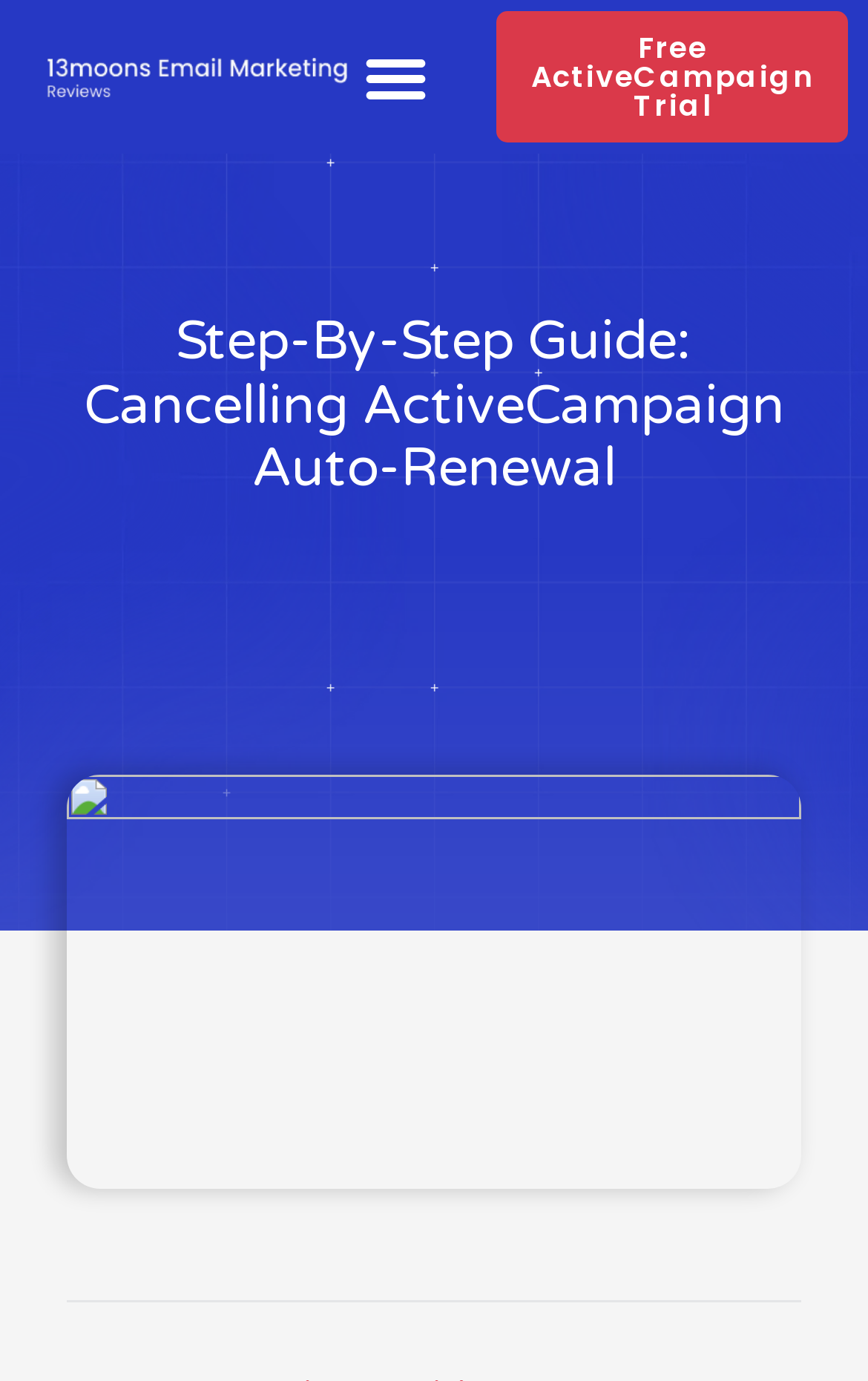Generate the text content of the main headline of the webpage.

Step-By-Step Guide: Cancelling ActiveCampaign Auto-Renewal